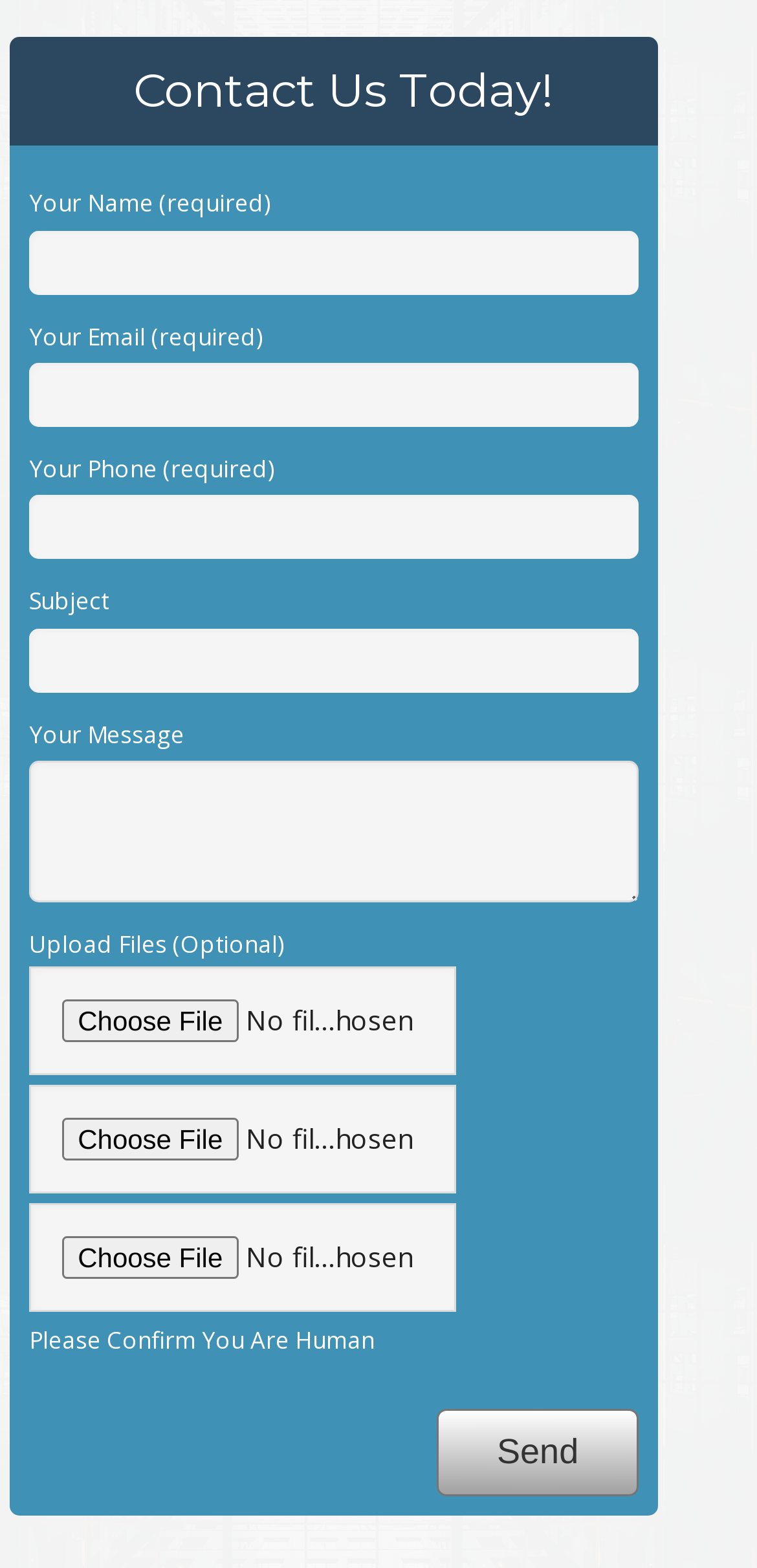Determine the bounding box coordinates of the clickable element to achieve the following action: 'Choose a file to upload'. Provide the coordinates as four float values between 0 and 1, formatted as [left, top, right, bottom].

[0.039, 0.616, 0.602, 0.685]